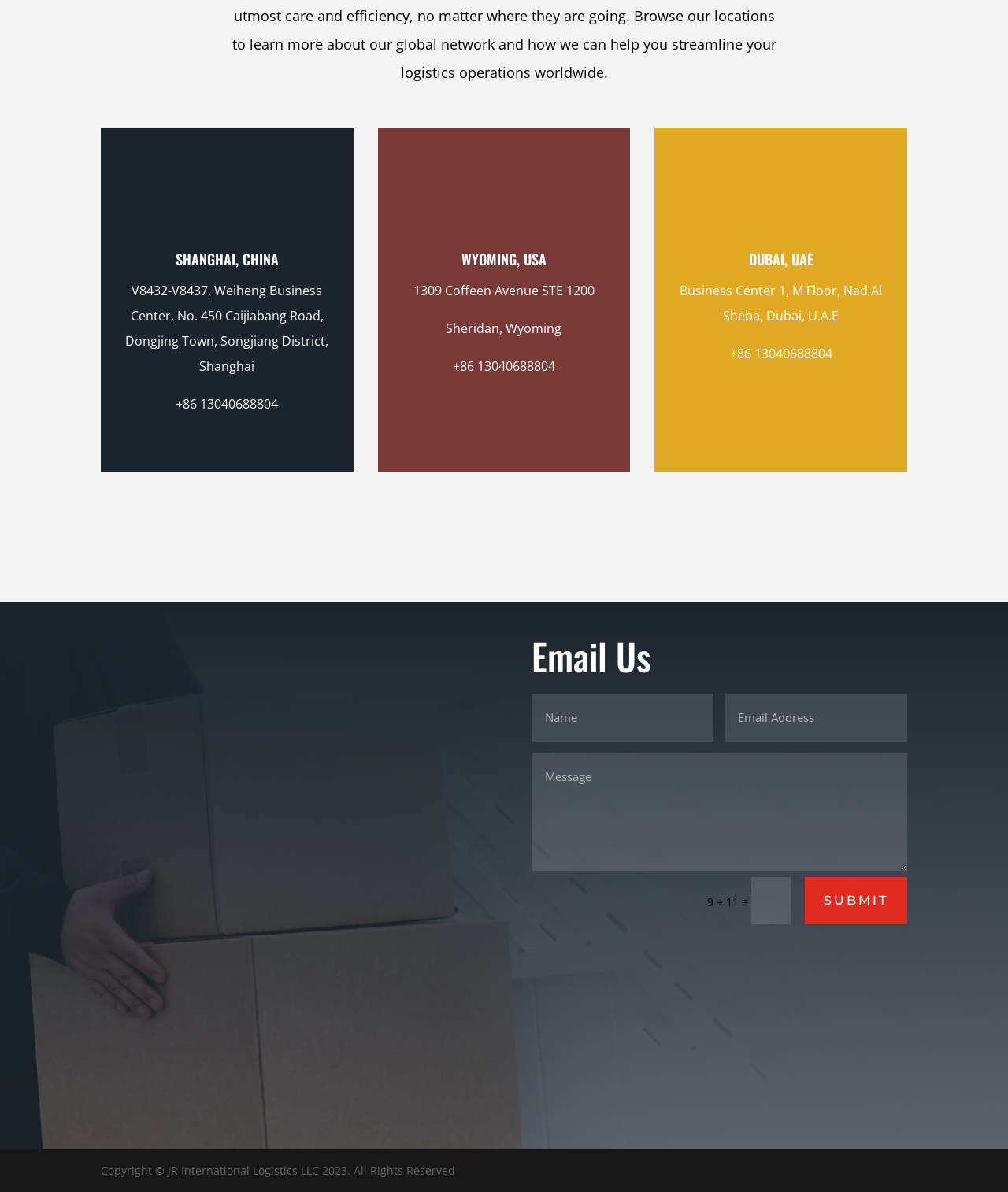Please examine the image and answer the question with a detailed explanation:
What are the open hours of JR International Logistics?

The open hours are listed in the 'OPEN HOURS' section of the webpage, stating that the office is open from 6am to 5pm every day.